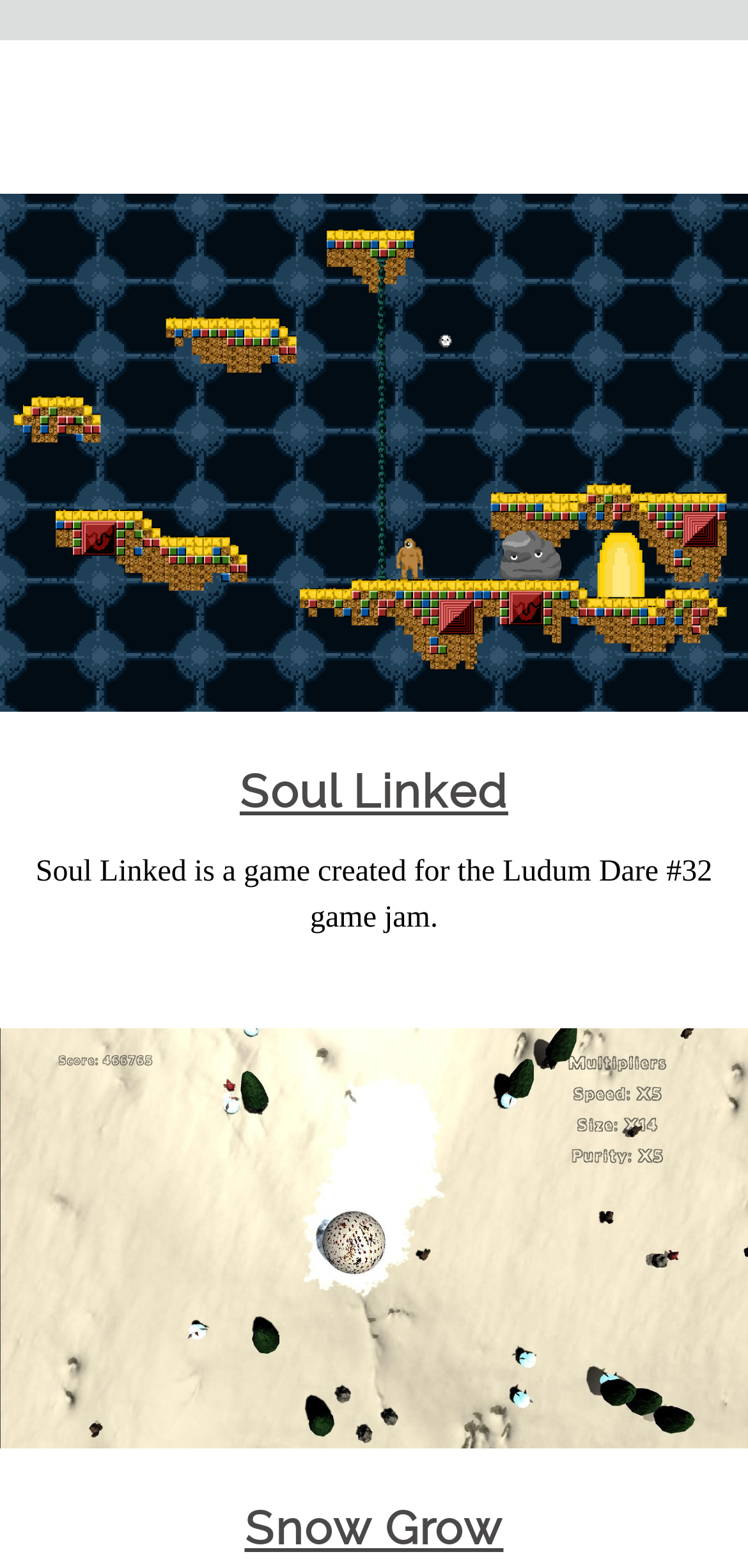Please study the image and answer the question comprehensively:
What is the name of the game jam where Soul Linked was created?

I found the text 'Soul Linked is a game created for the Ludum Dare #32 game jam.' which indicates that Soul Linked was created for the Ludum Dare #32 game jam.